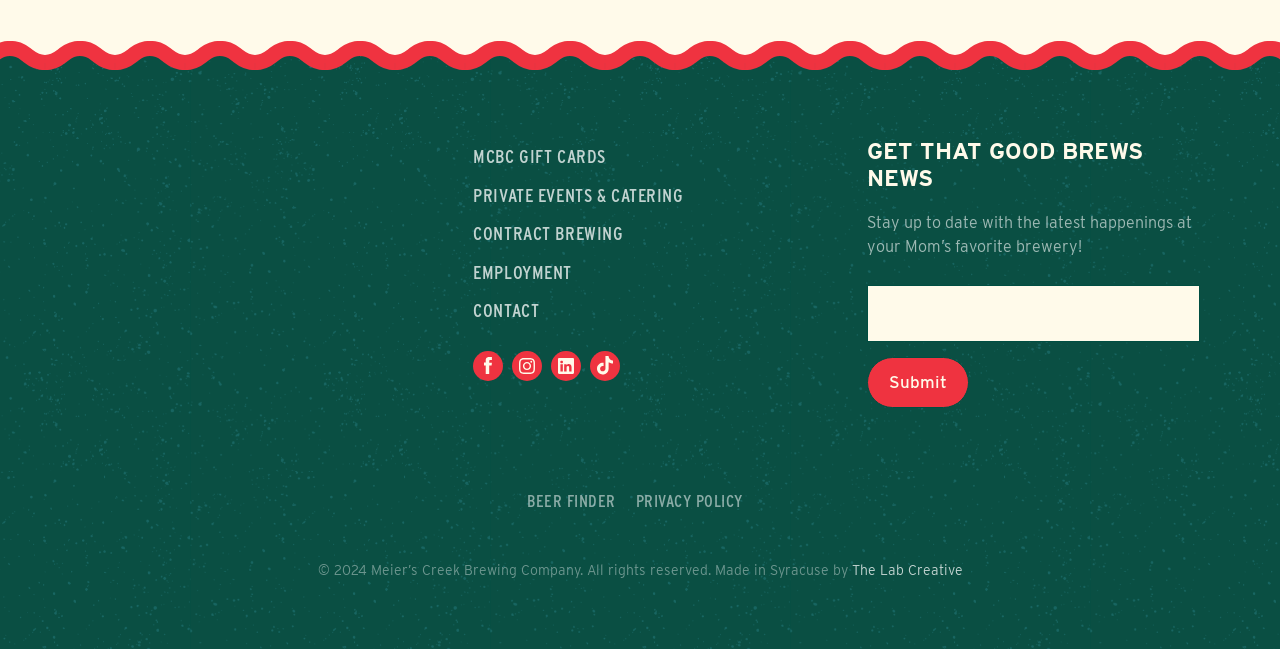Please answer the following question using a single word or phrase: 
What is the function of the 'Submit' button?

Submit email